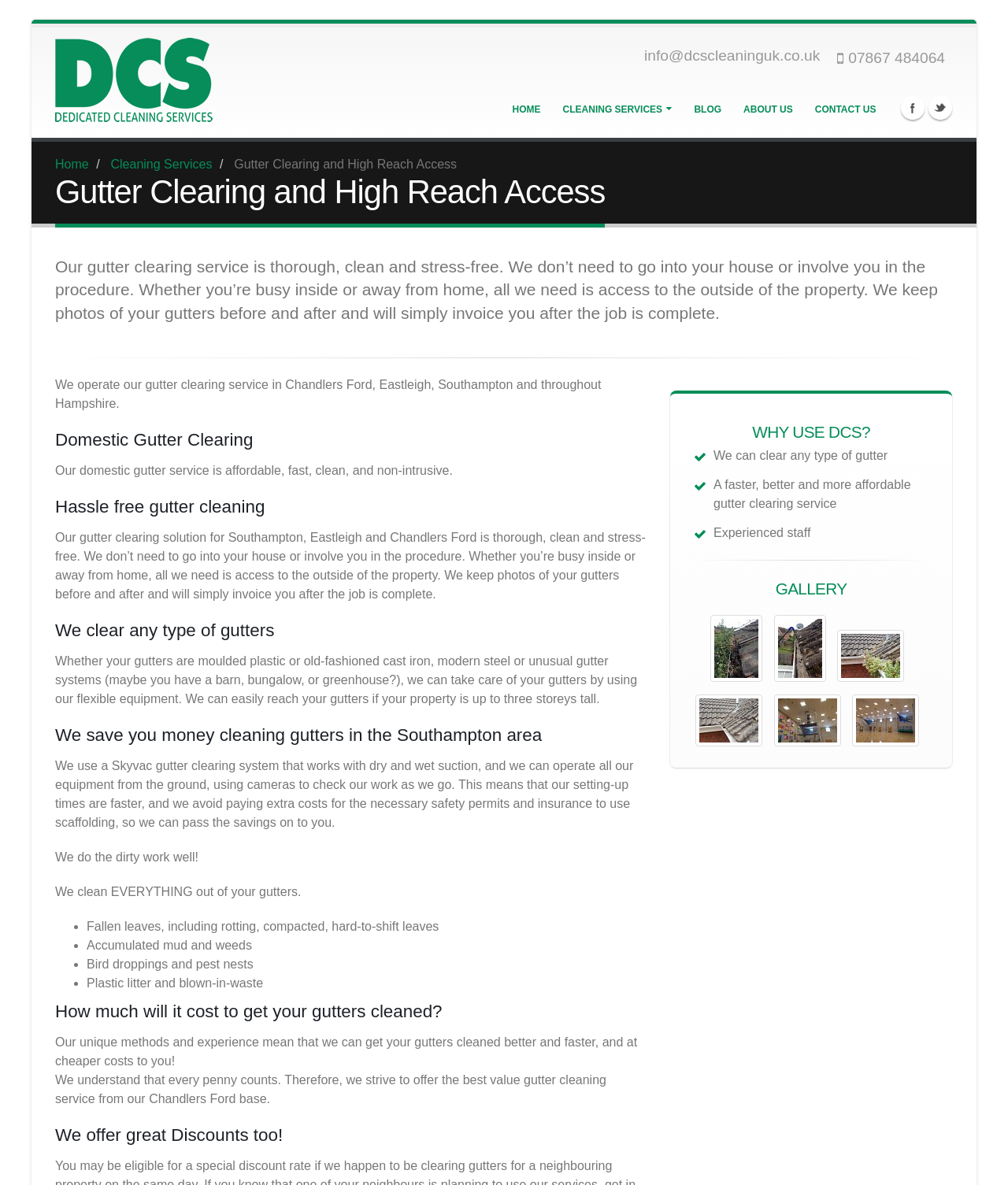What areas do they operate in?
Provide an in-depth answer to the question, covering all aspects.

According to the webpage, they operate their gutter clearing service in Southampton, Eastleigh, and throughout Hampshire, as mentioned in the section 'We operate our gutter clearing service in...'.